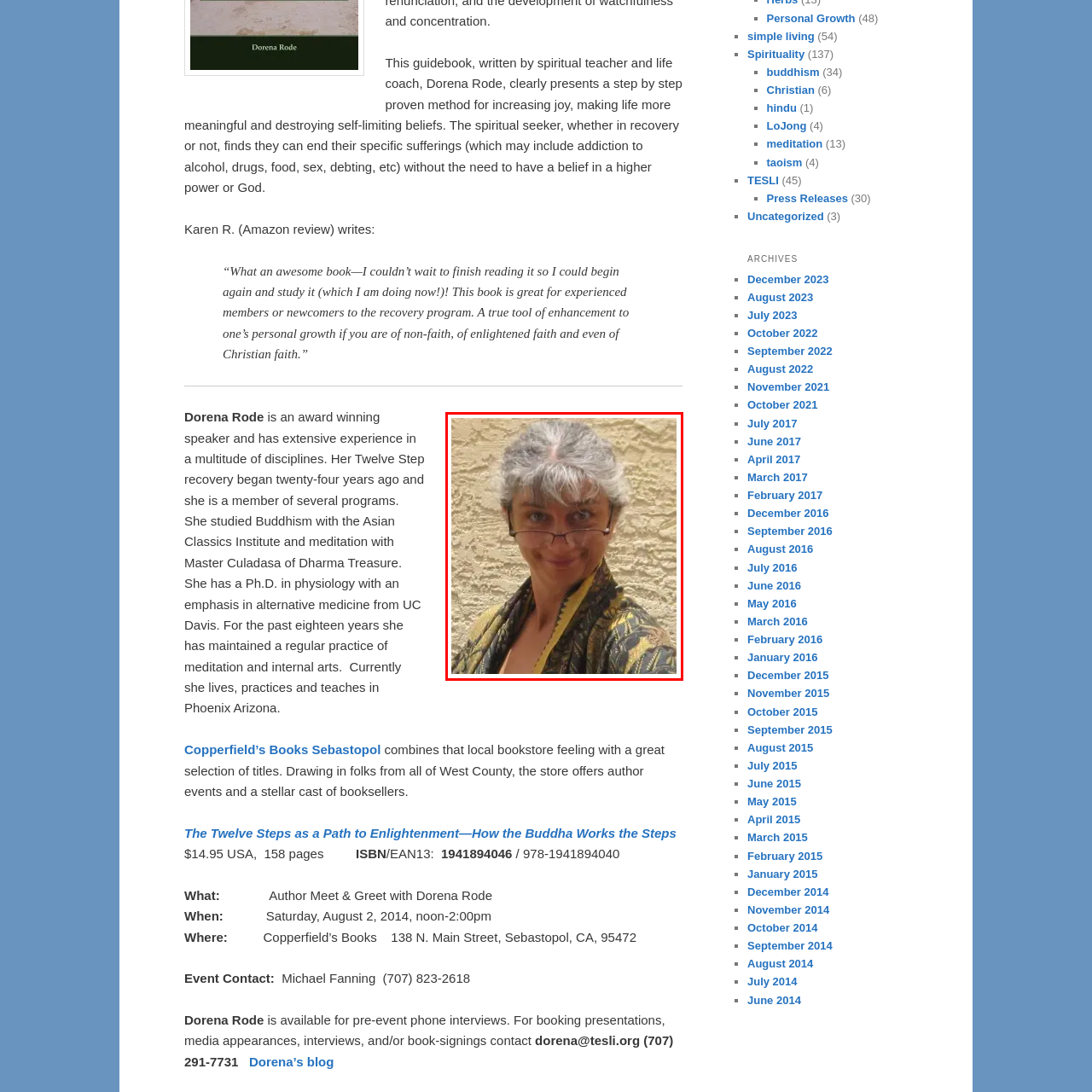Generate a comprehensive caption for the image that is marked by the red border.

The image features Dorena Rode, an accomplished spiritual teacher and life coach, known for her expertise in personal growth and recovery. In this portrait, she is smiling warmly, wearing a patterned robe that reflects her vibrant personality. With her short, silver hair and glasses slightly perched on her nose, her expression conveys both friendliness and wisdom. Dorena Rode is committed to helping individuals enhance their lives and overcome self-limiting beliefs, as emphasized in her guidebook. Through her extensive experience with various recovery programs and her background in alternative medicine, she inspires many on their journeys toward joy and meaning.